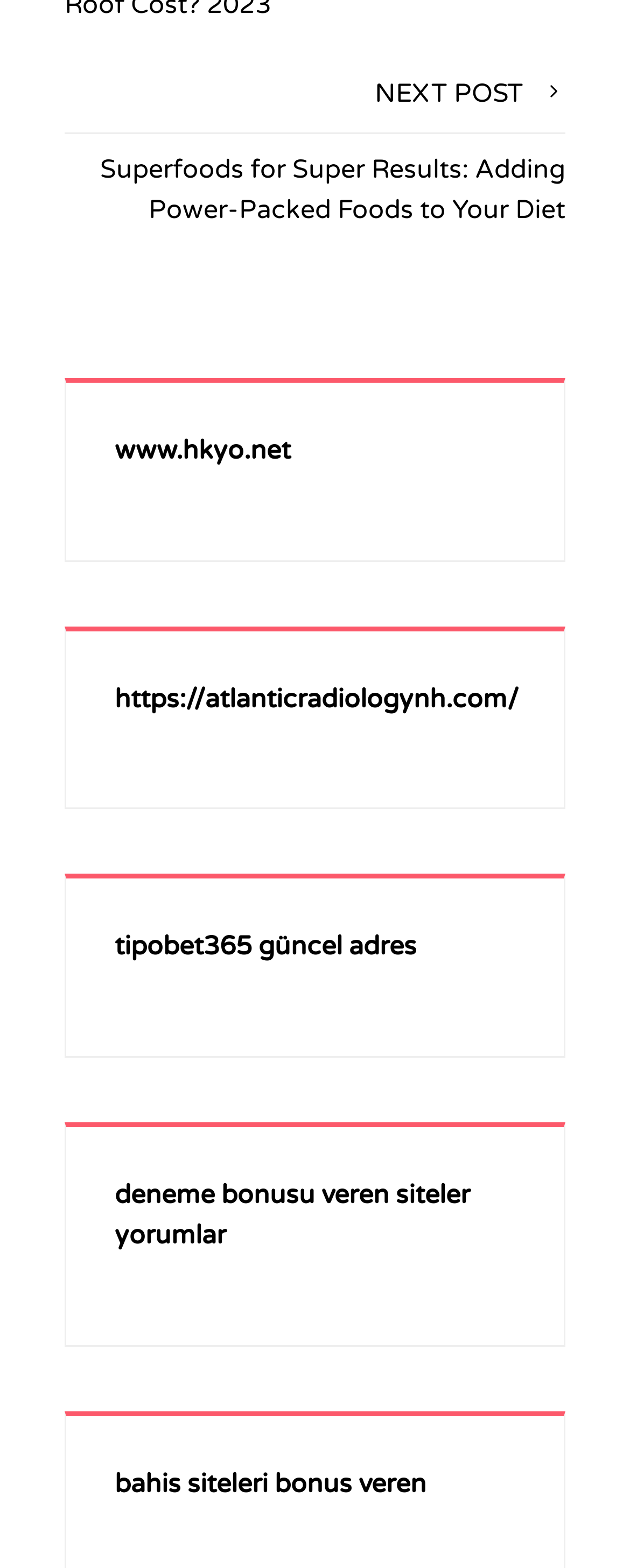What is the text of the first link on the webpage? Observe the screenshot and provide a one-word or short phrase answer.

NEXT POST5 Superfoods for Super Results